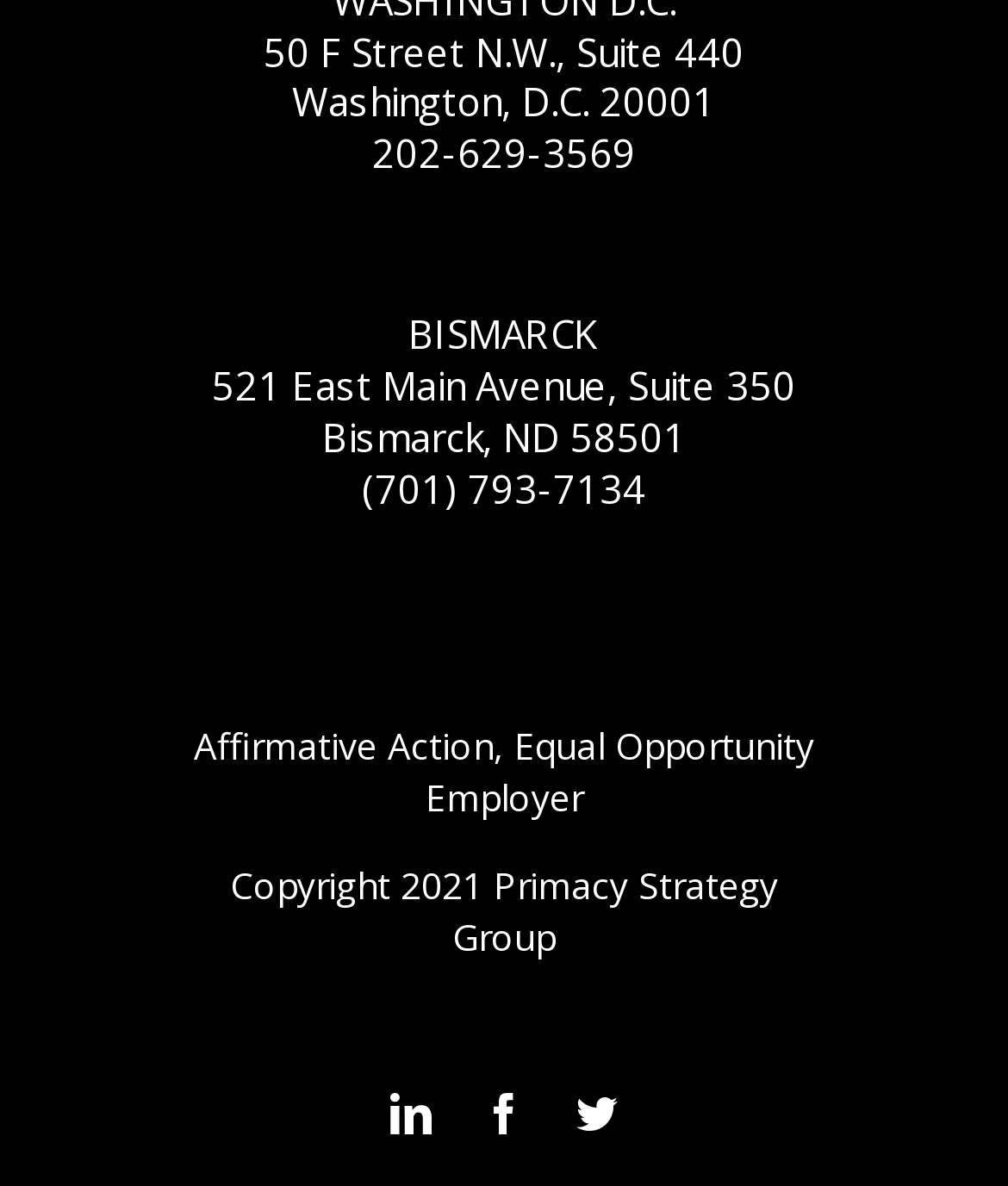What social media platforms are linked on the webpage?
Please provide a single word or phrase based on the screenshot.

LinkedIn, Facebook, Twitter